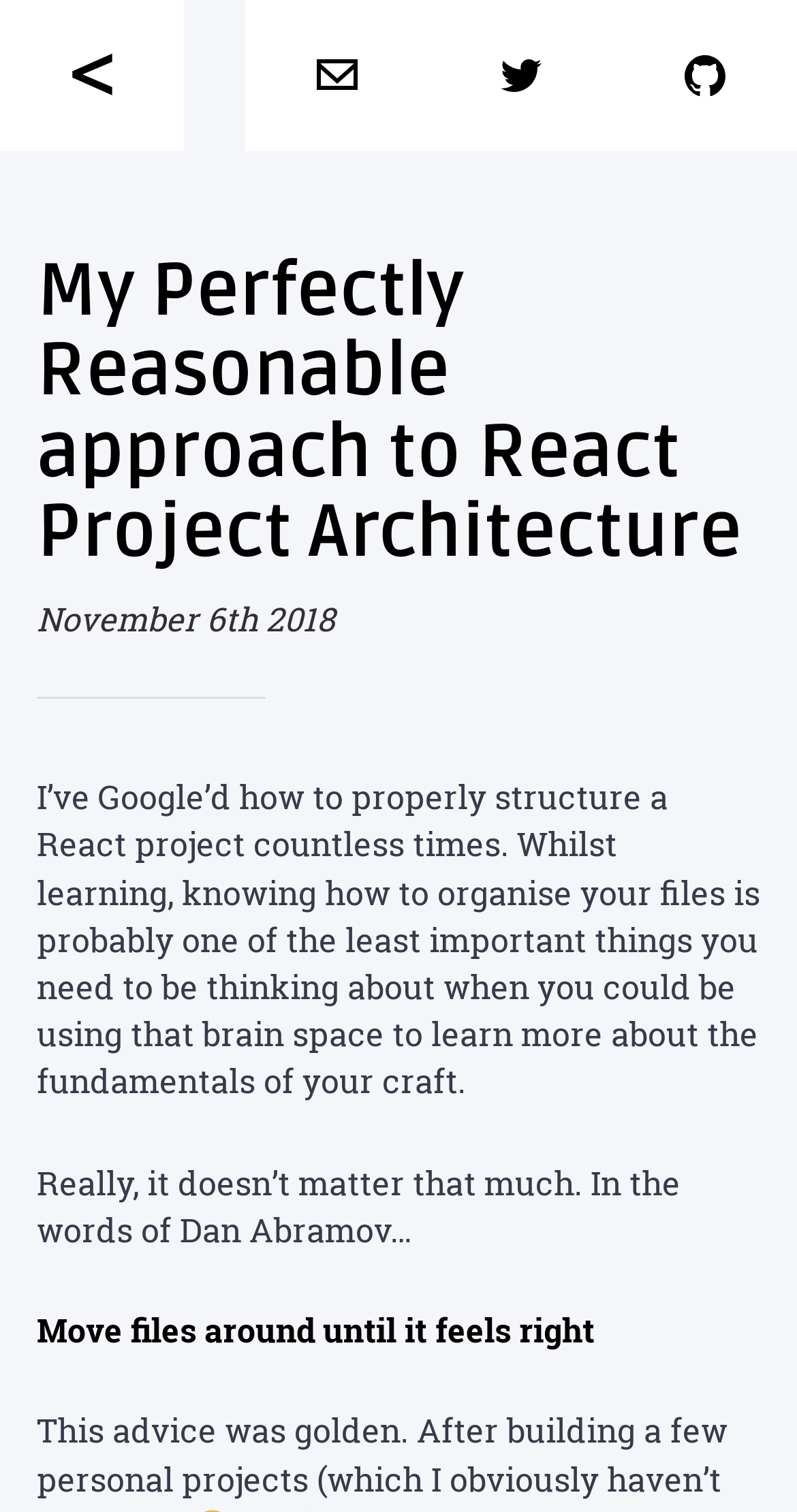What is the author's opinion on file organization? Using the information from the screenshot, answer with a single word or phrase.

It's not important